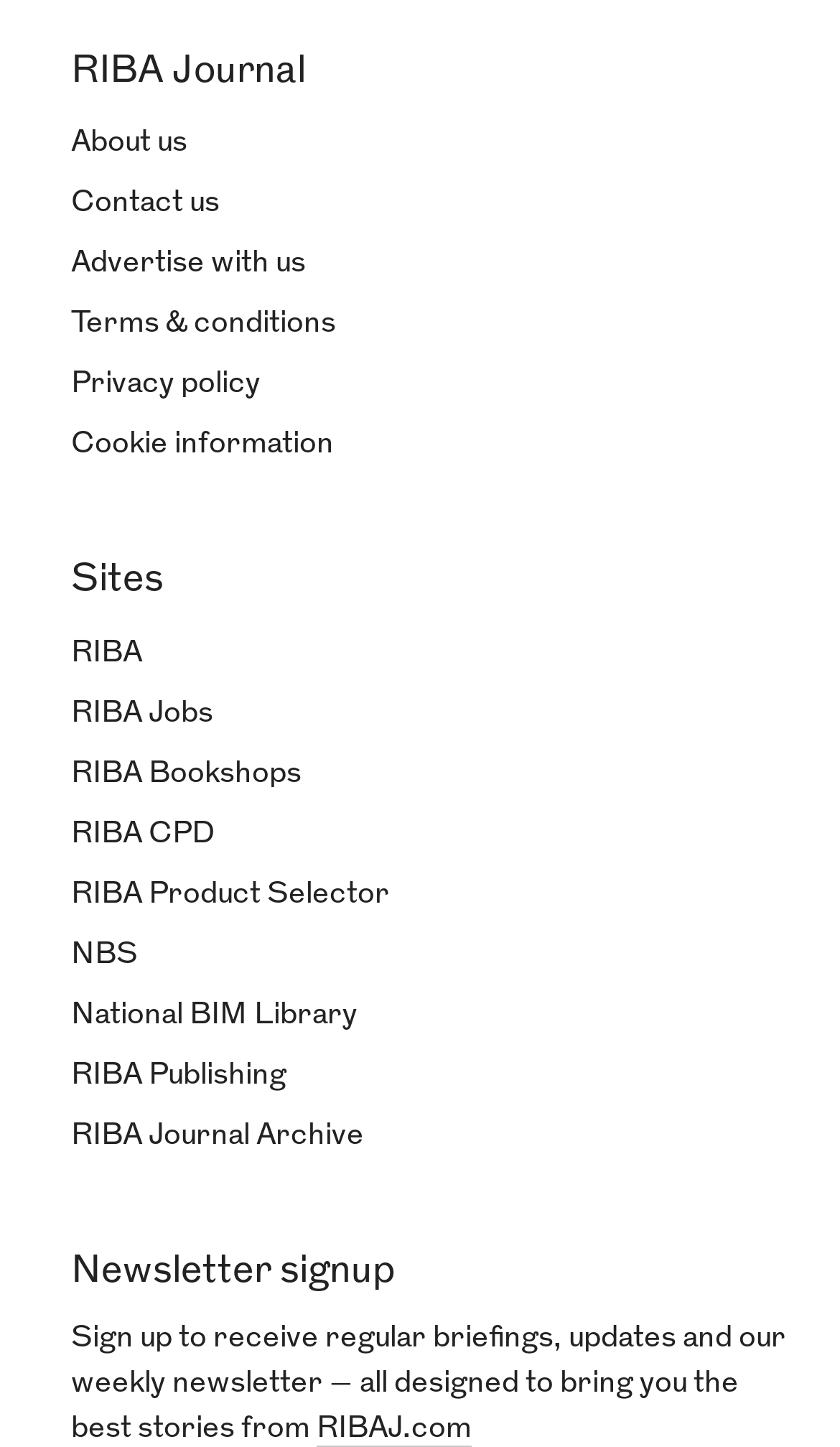Determine the bounding box coordinates for the element that should be clicked to follow this instruction: "Read terms and conditions". The coordinates should be given as four float numbers between 0 and 1, in the format [left, top, right, bottom].

[0.085, 0.214, 0.4, 0.236]